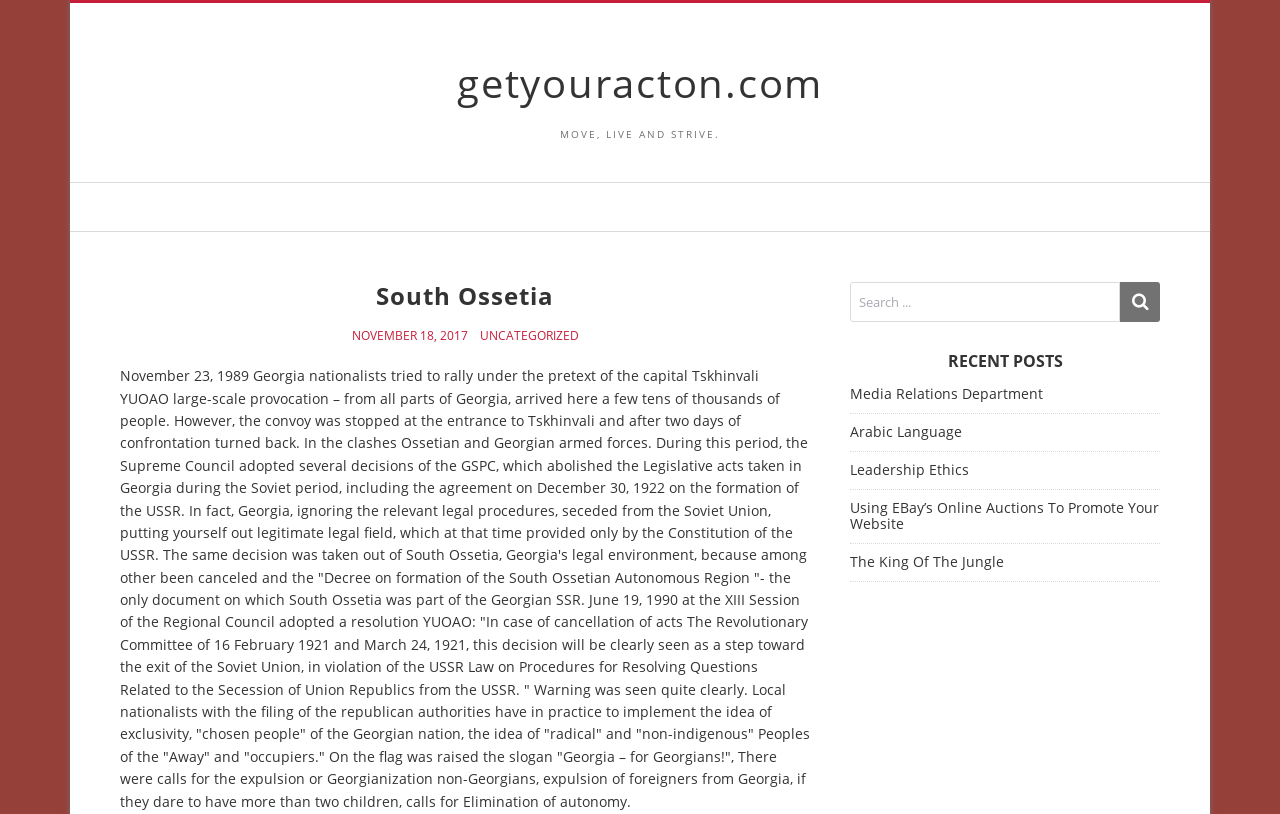Locate the bounding box coordinates of the area where you should click to accomplish the instruction: "Read about South Ossetia".

[0.094, 0.346, 0.633, 0.382]